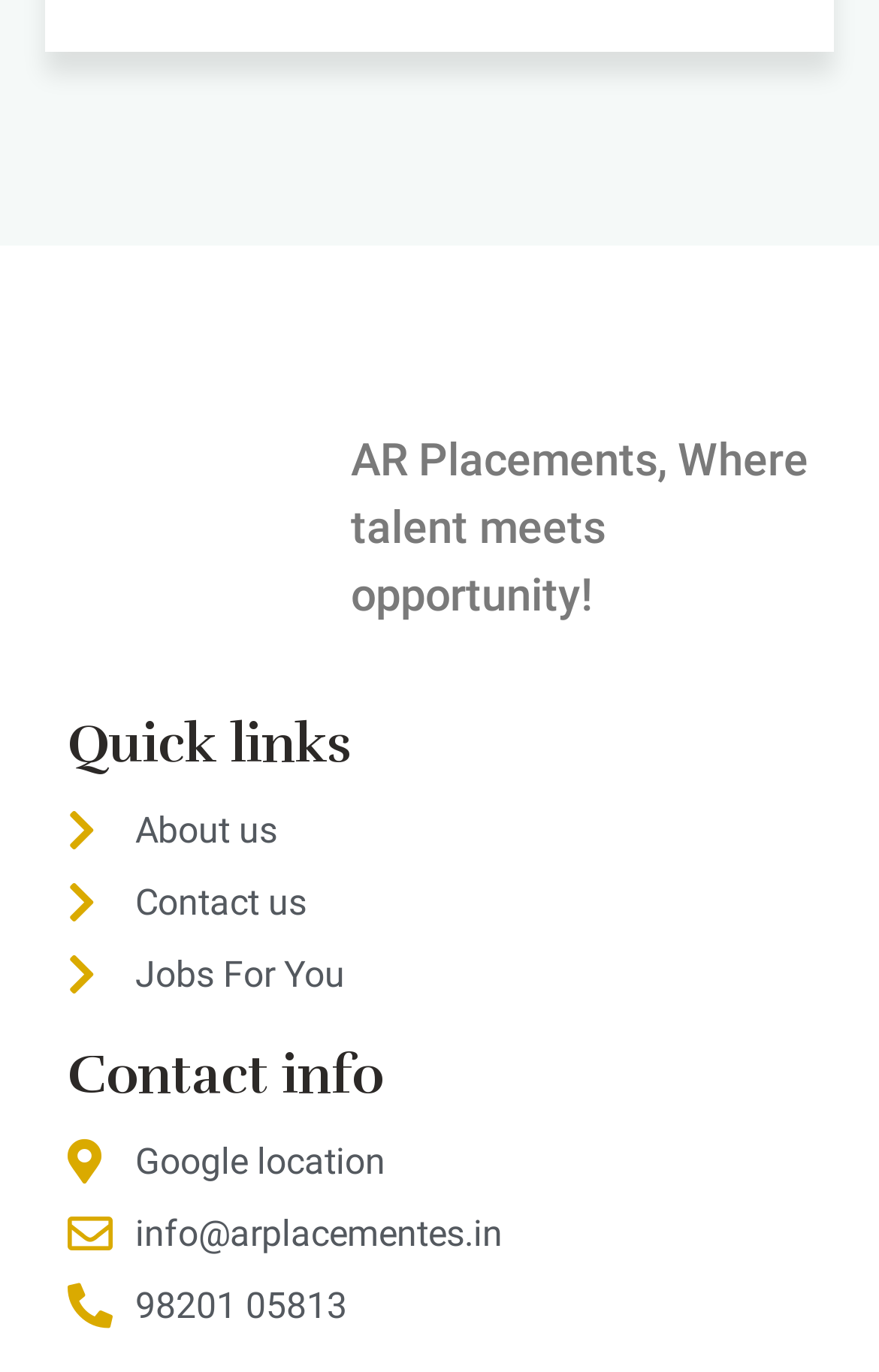How many quick links are available? Look at the image and give a one-word or short phrase answer.

3